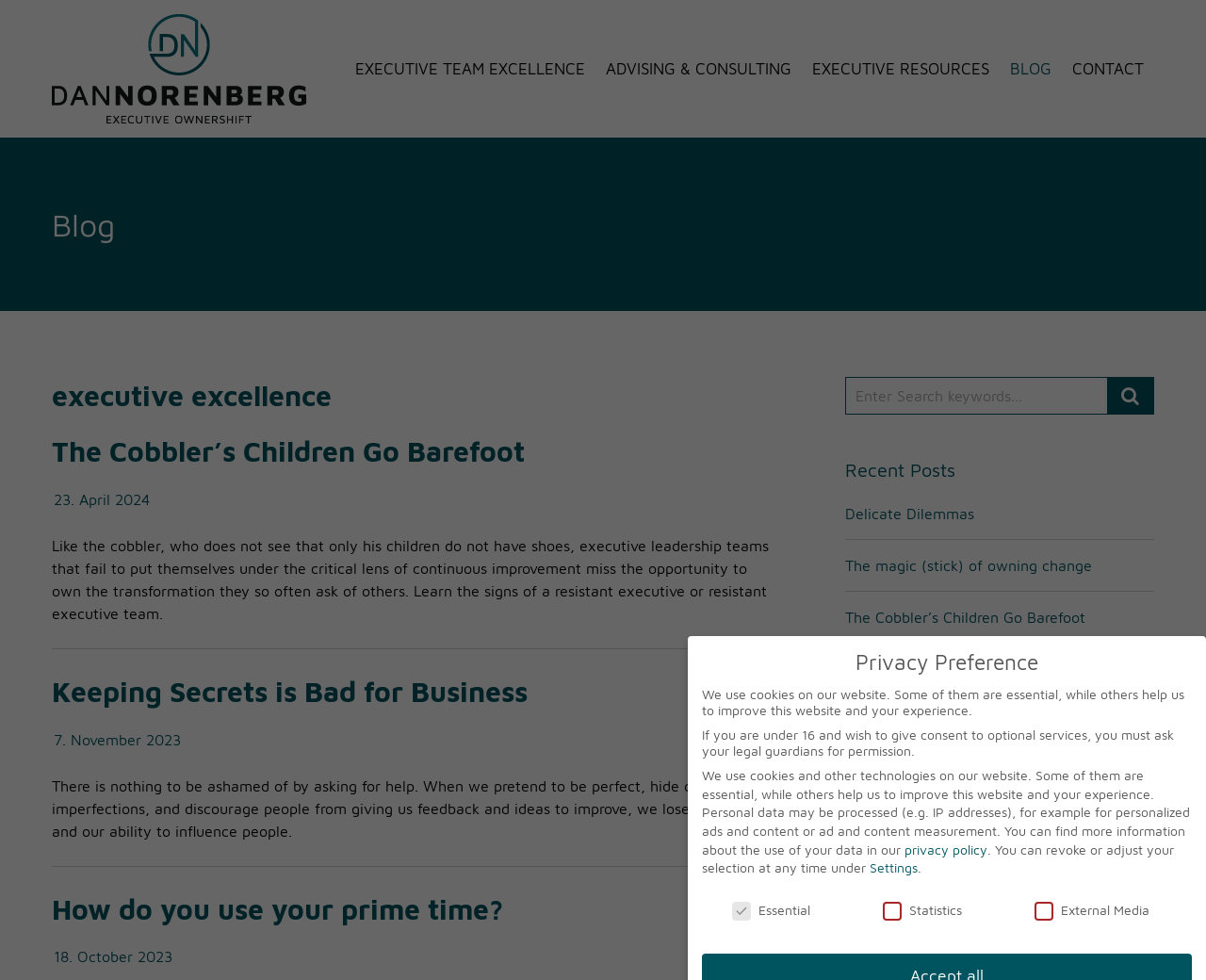Identify the bounding box coordinates of the element that should be clicked to fulfill this task: "Select the 'Statistics' checkbox". The coordinates should be provided as four float numbers between 0 and 1, i.e., [left, top, right, bottom].

[0.754, 0.92, 0.798, 0.936]